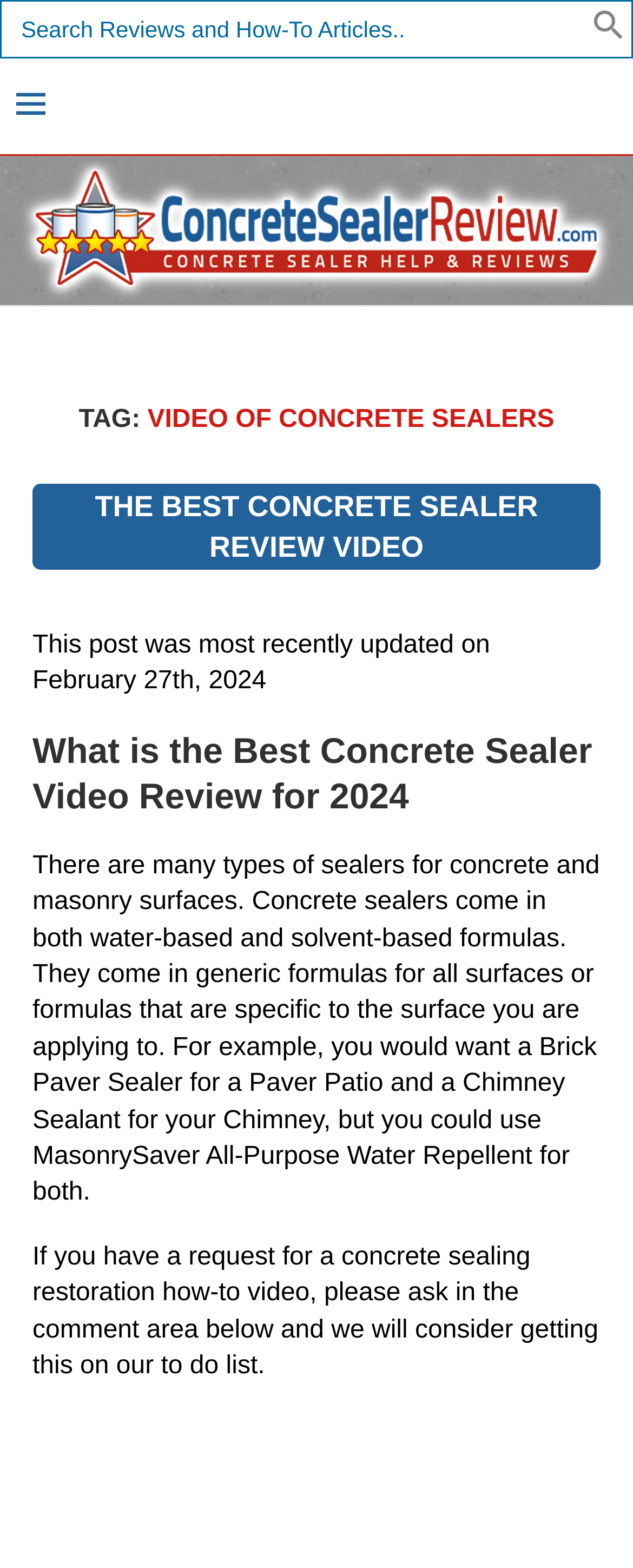What is the topic of the video review?
Offer a detailed and full explanation in response to the question.

Based on the webpage, the topic of the video review is concrete sealer, which is evident from the heading 'VIDEO OF CONCRETE SEALERS' and the text 'What is the Best Concrete Sealer Video Review for 2024'.